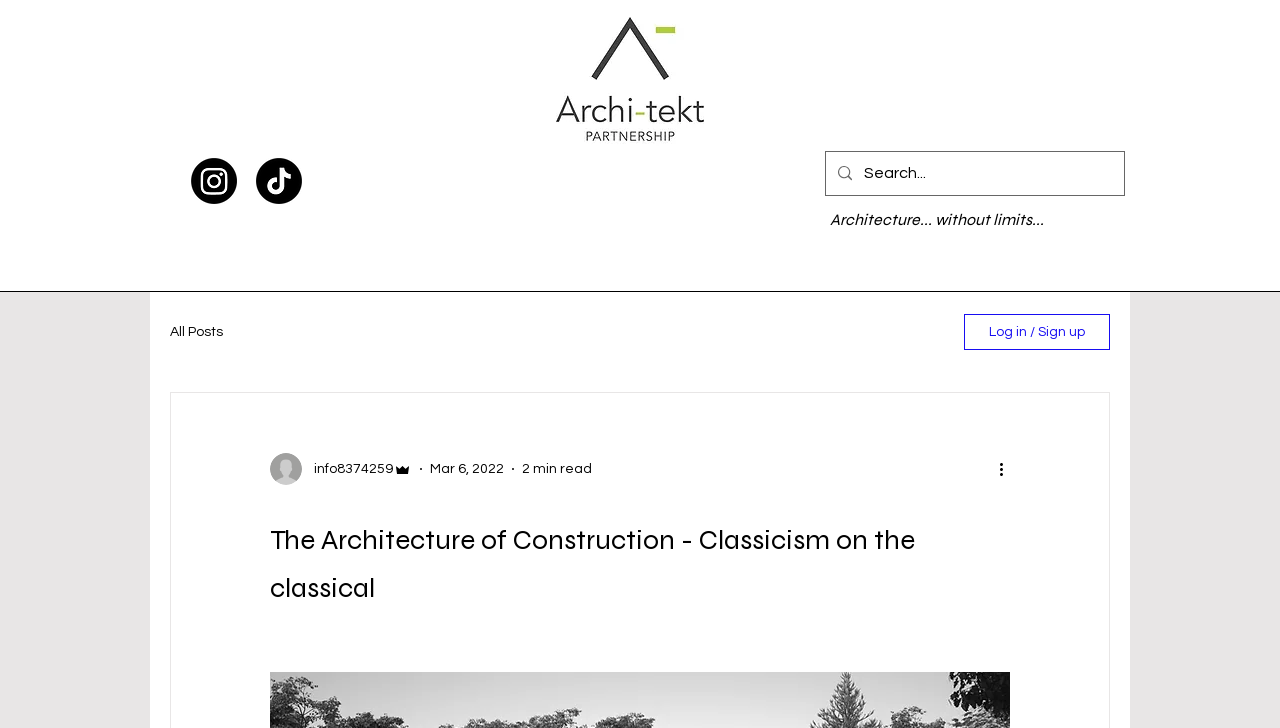Please determine the bounding box coordinates of the clickable area required to carry out the following instruction: "Search for something". The coordinates must be four float numbers between 0 and 1, represented as [left, top, right, bottom].

[0.645, 0.209, 0.878, 0.268]